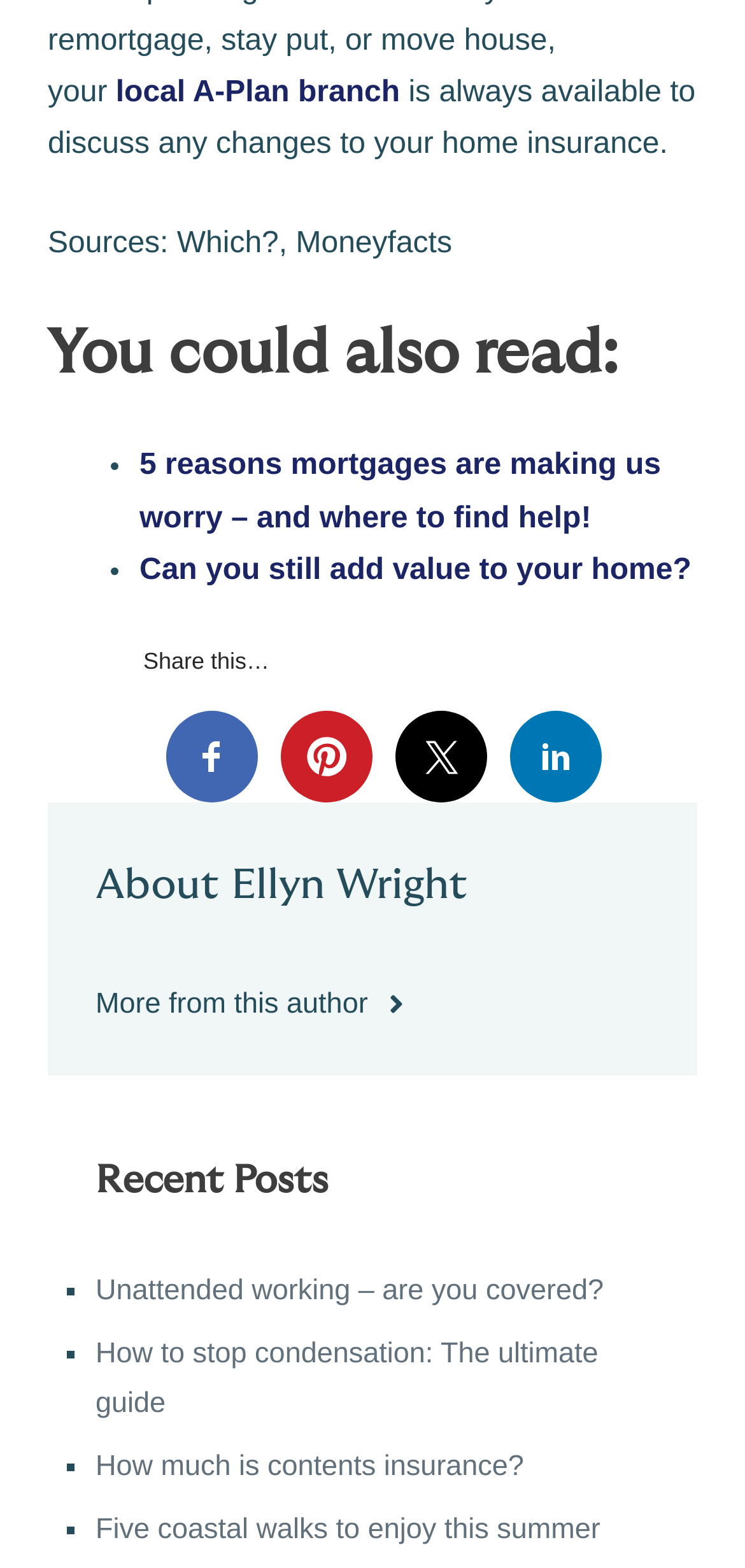Find and indicate the bounding box coordinates of the region you should select to follow the given instruction: "Share this page".

[0.192, 0.413, 0.362, 0.43]